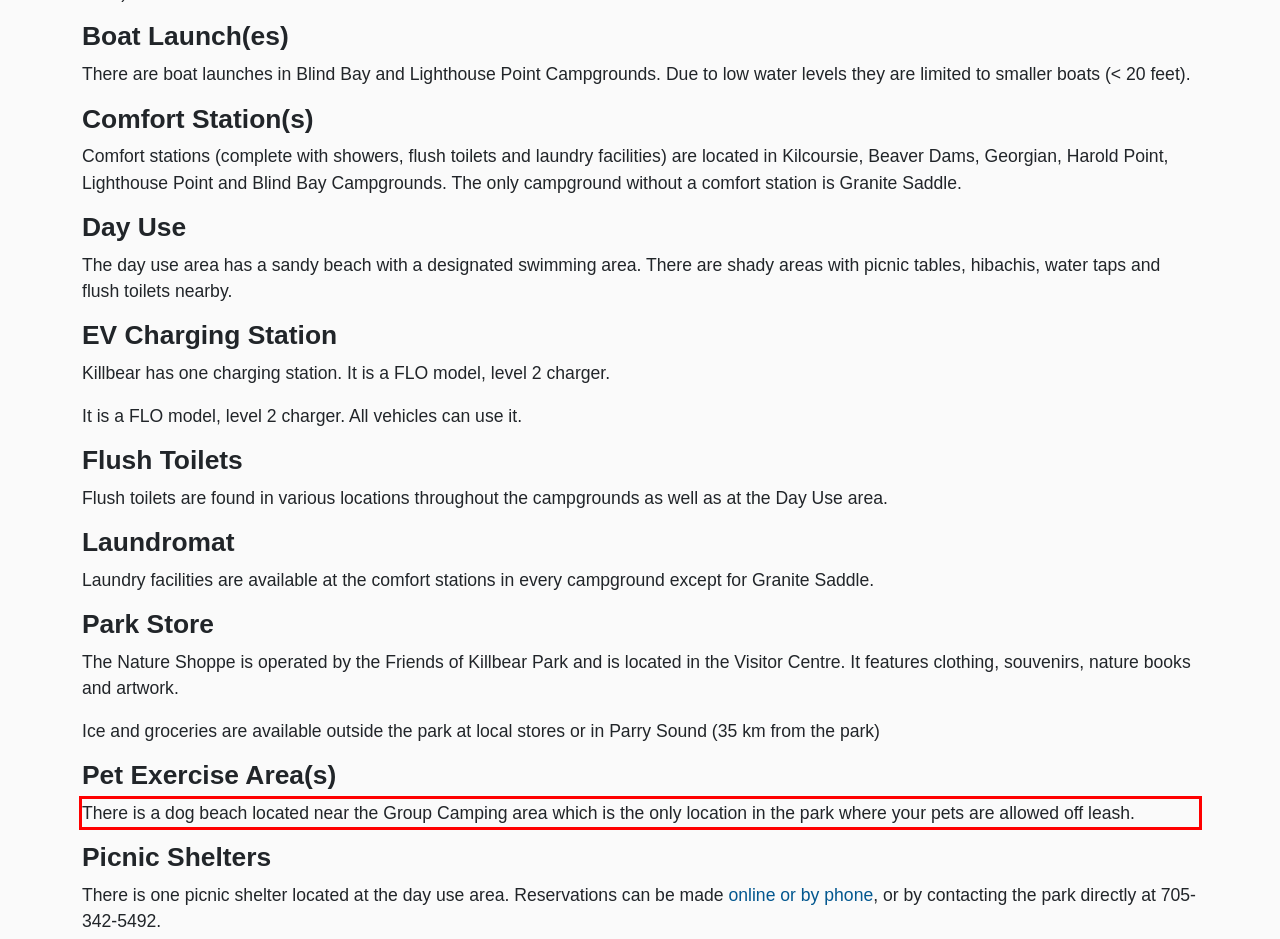Examine the screenshot of the webpage, locate the red bounding box, and generate the text contained within it.

There is a dog beach located near the Group Camping area which is the only location in the park where your pets are allowed off leash.